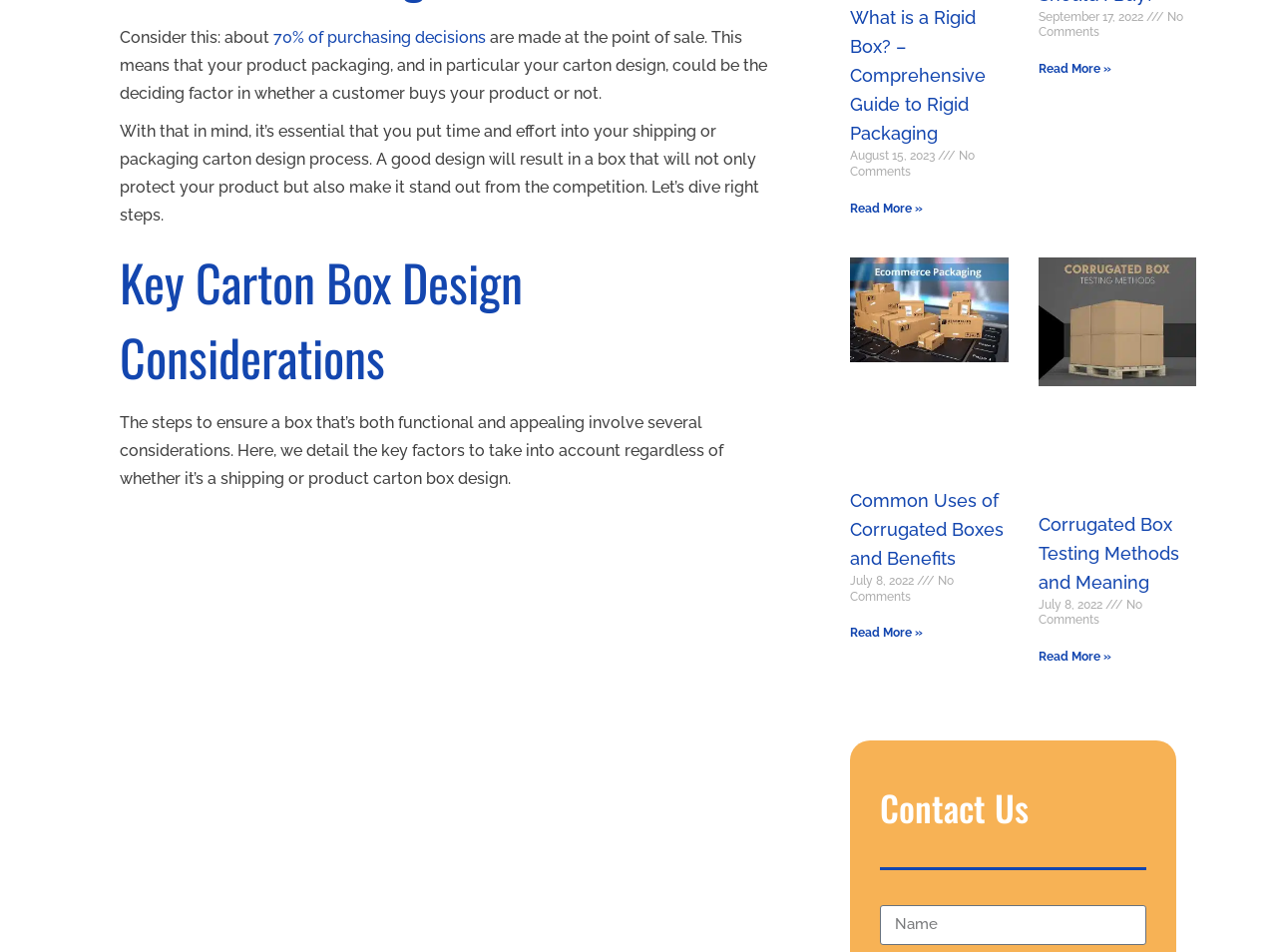Specify the bounding box coordinates of the element's region that should be clicked to achieve the following instruction: "Click the link to learn about rigid box packaging". The bounding box coordinates consist of four float numbers between 0 and 1, in the format [left, top, right, bottom].

[0.666, 0.008, 0.772, 0.151]